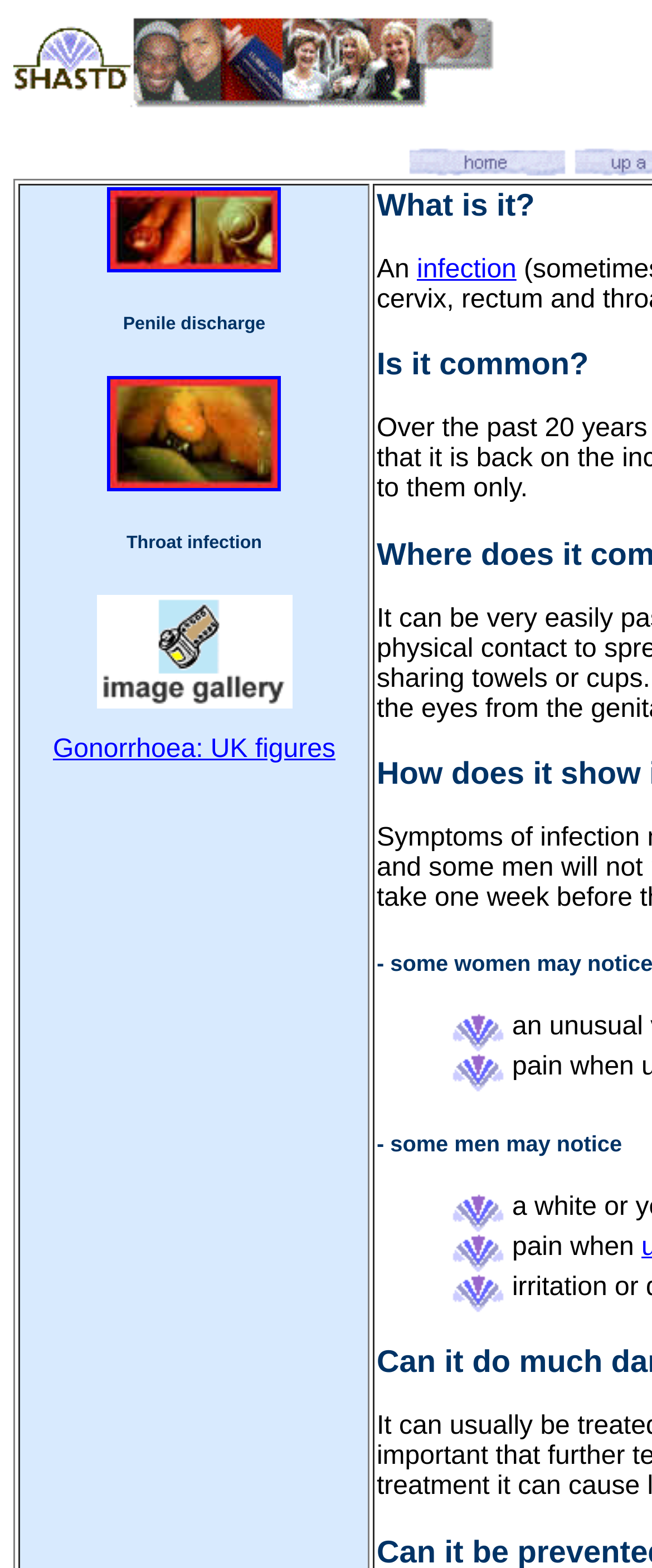How many links are there under the 'infection' link?
Using the image as a reference, answer with just one word or a short phrase.

5